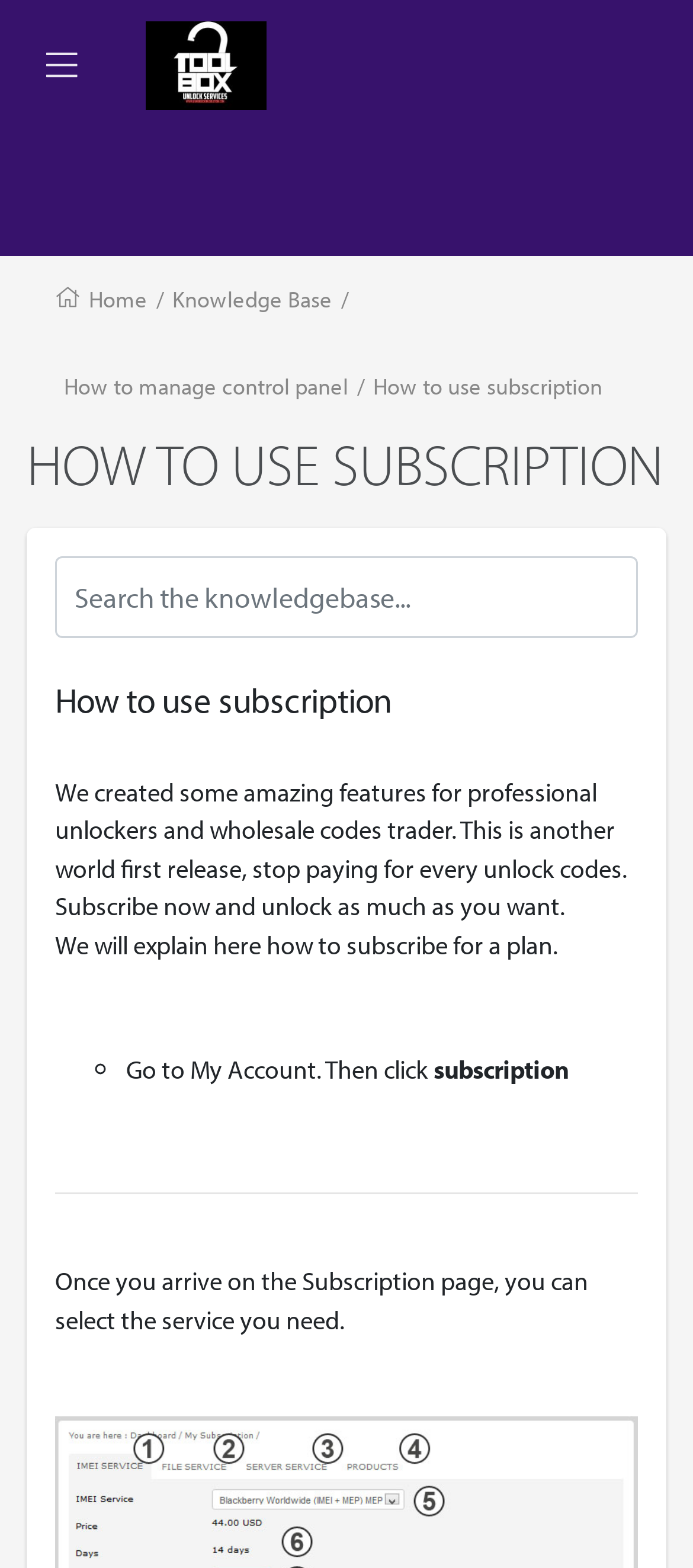Answer the question with a single word or phrase: 
What is the benefit of subscribing?

Stop paying for every unlock code